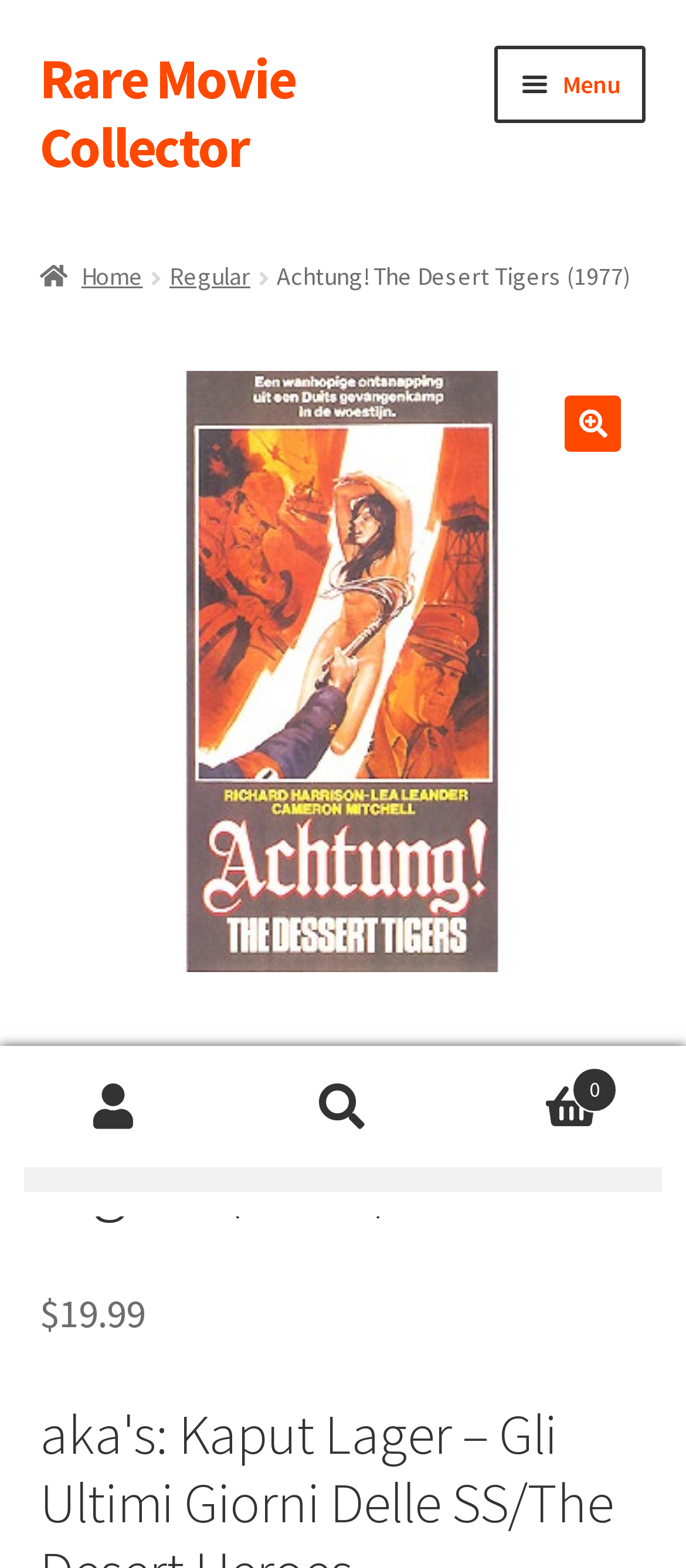Identify the bounding box coordinates of the region that should be clicked to execute the following instruction: "View all movies".

[0.058, 0.116, 0.942, 0.176]